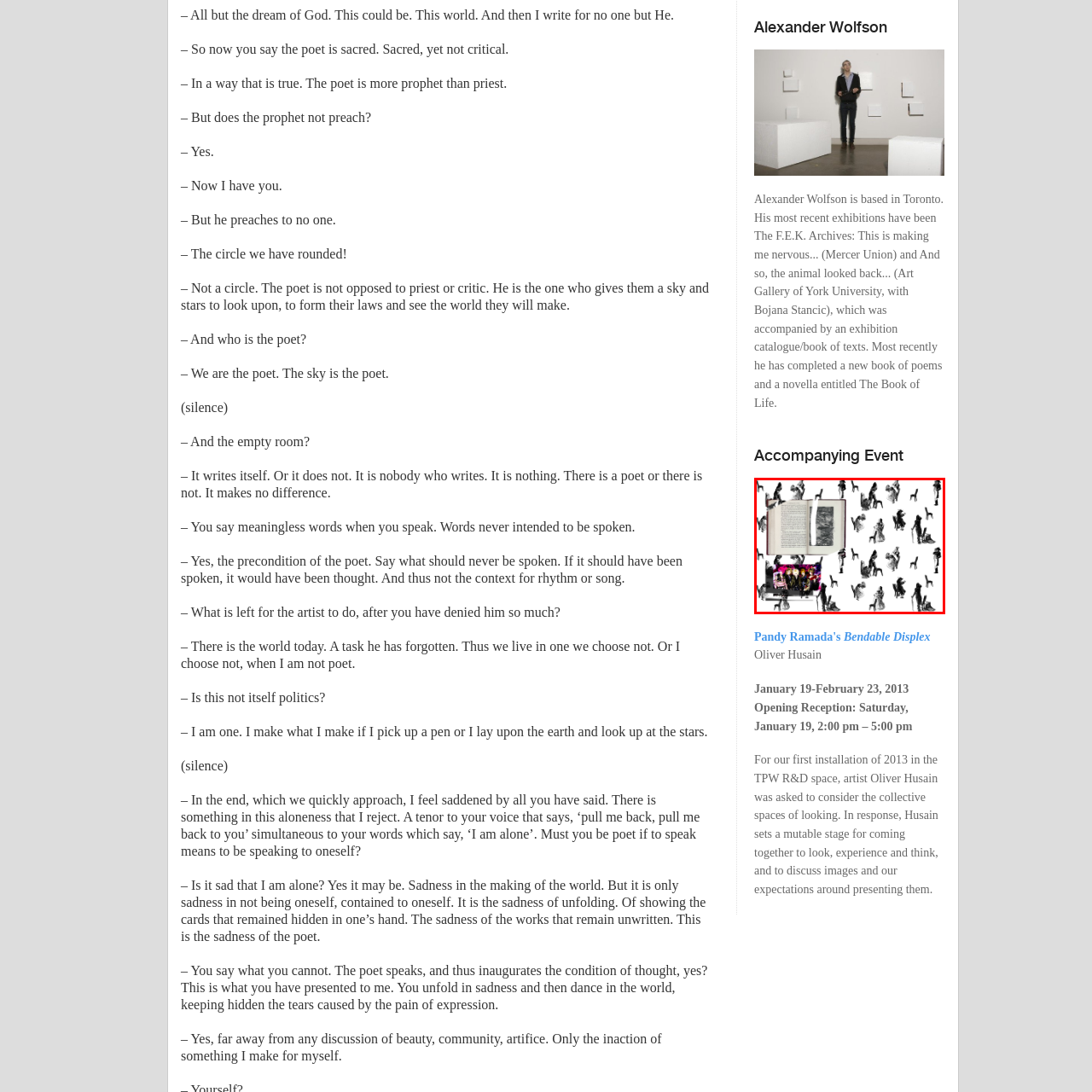What do the silhouettes of figures represent?
Examine the area marked by the red bounding box and respond with a one-word or short phrase answer.

Dancers or performers